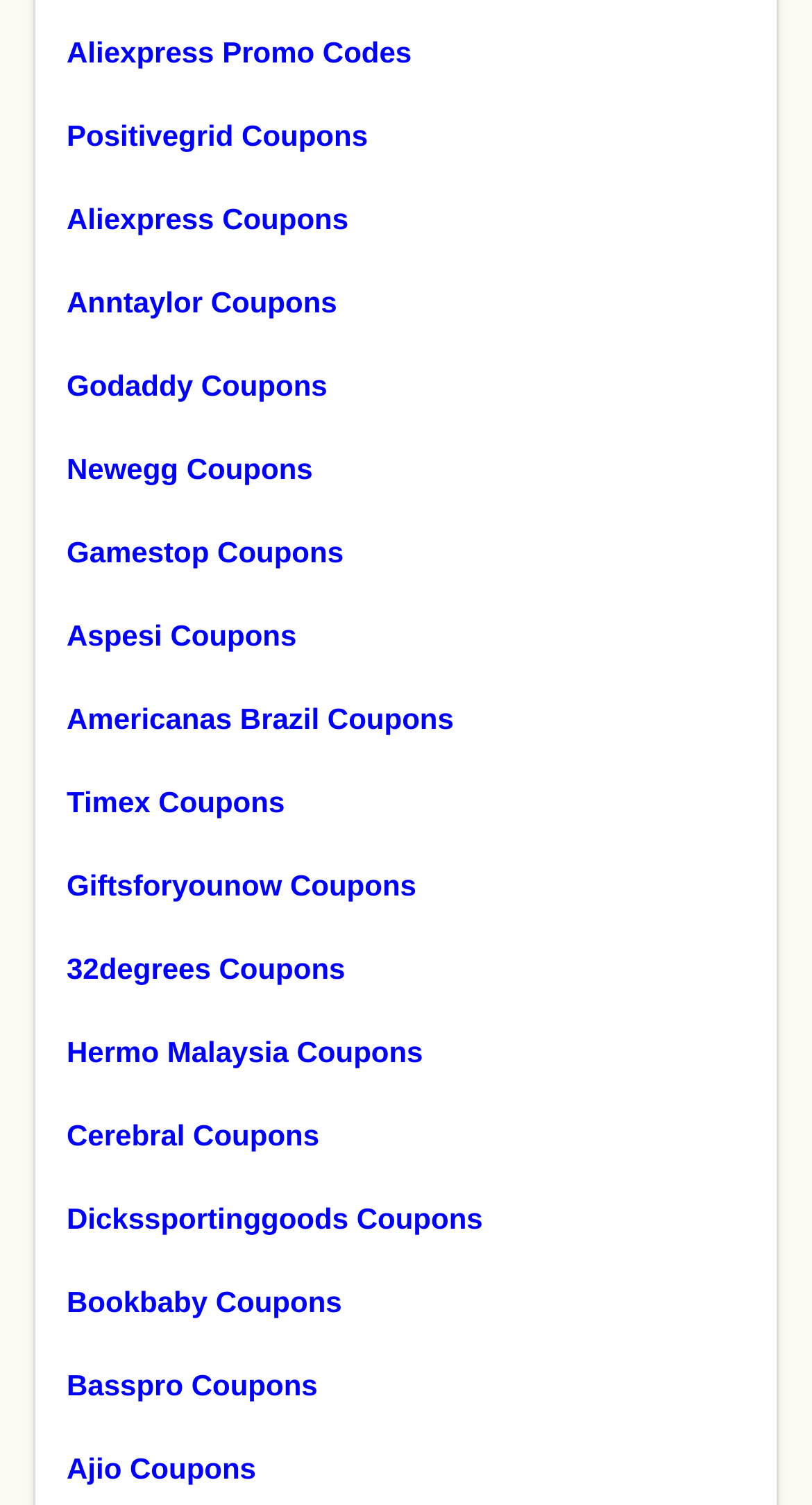Determine the bounding box coordinates for the UI element described. Format the coordinates as (top-left x, top-left y, bottom-right x, bottom-right y) and ensure all values are between 0 and 1. Element description: Americanas Brazil Coupons

[0.082, 0.46, 0.918, 0.501]